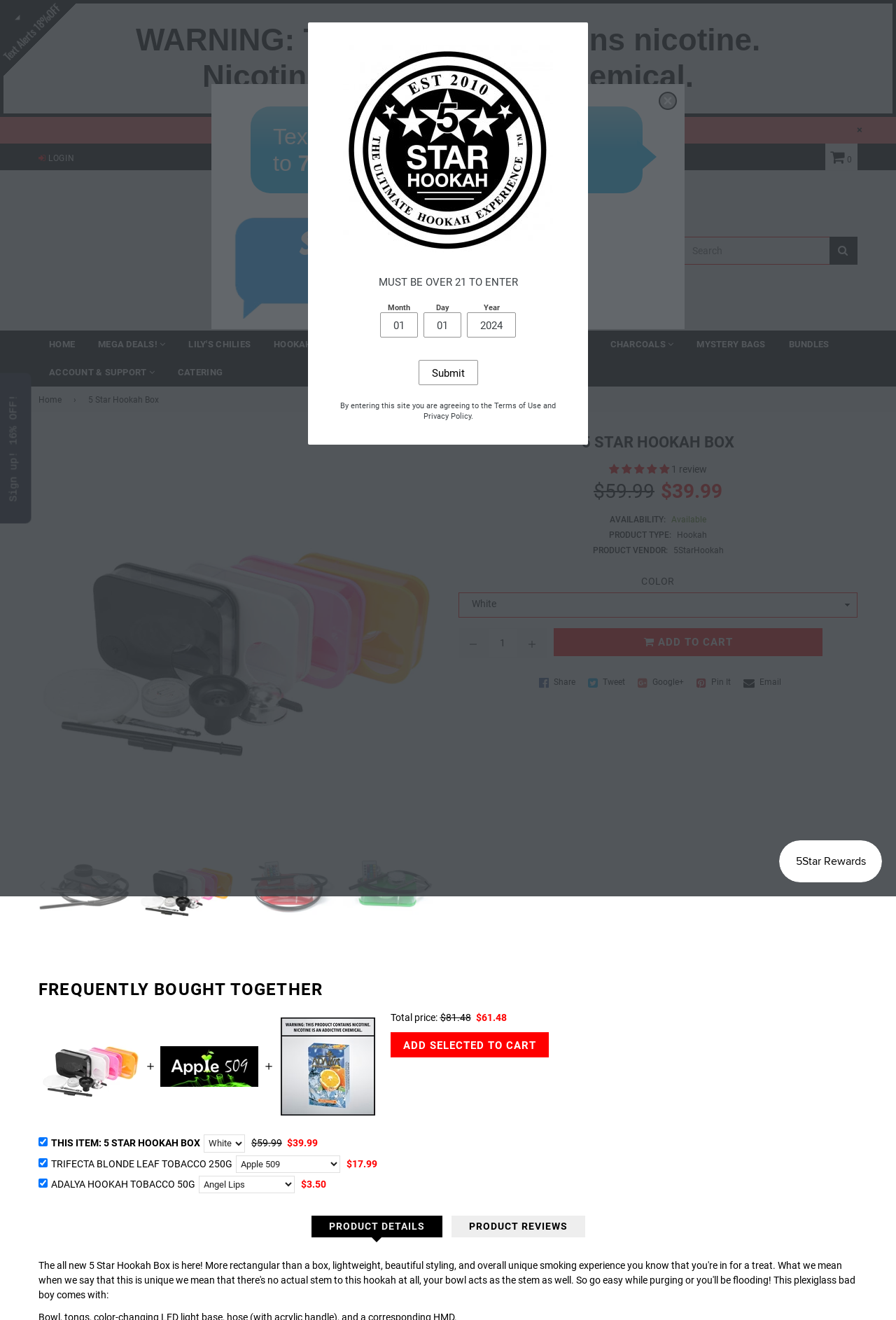Locate the bounding box coordinates of the clickable part needed for the task: "Click the '5StarHookah' logo".

[0.429, 0.229, 0.571, 0.238]